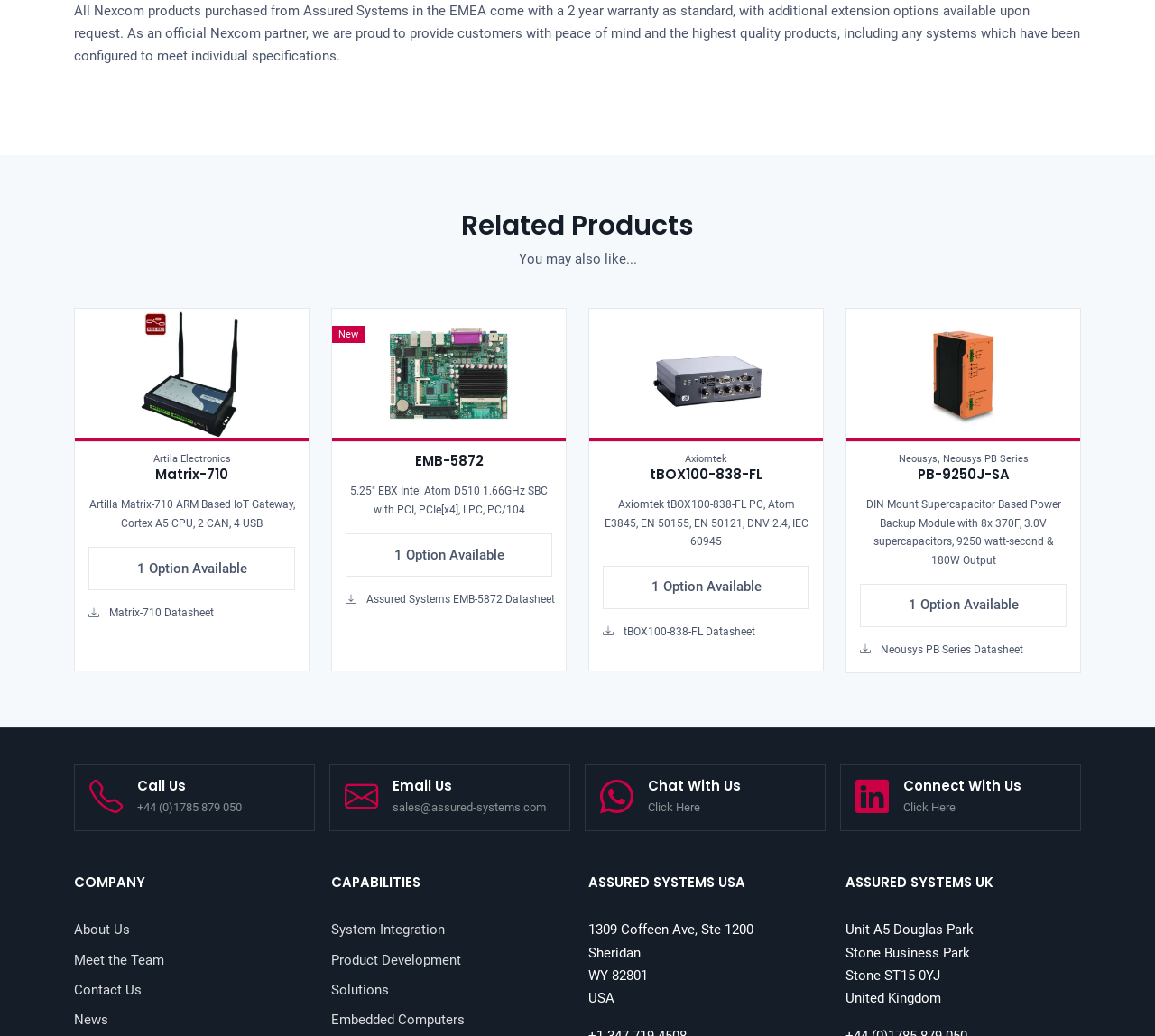What is the warranty period for Nexcom products?
Refer to the screenshot and answer in one word or phrase.

2 years